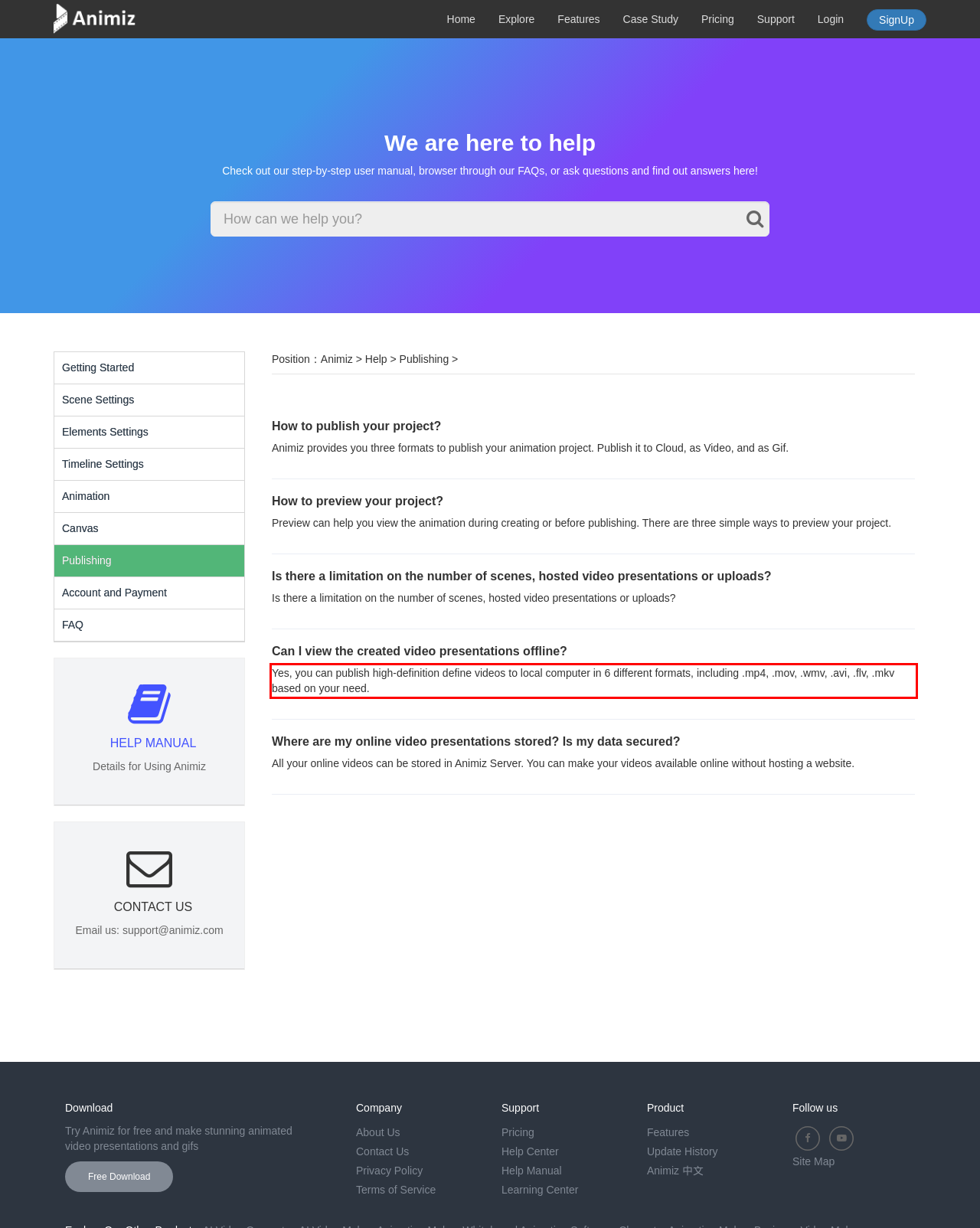Given a webpage screenshot, locate the red bounding box and extract the text content found inside it.

Yes, you can publish high-definition define videos to local computer in 6 different formats, including .mp4, .mov, .wmv, .avi, .flv, .mkv based on your need.